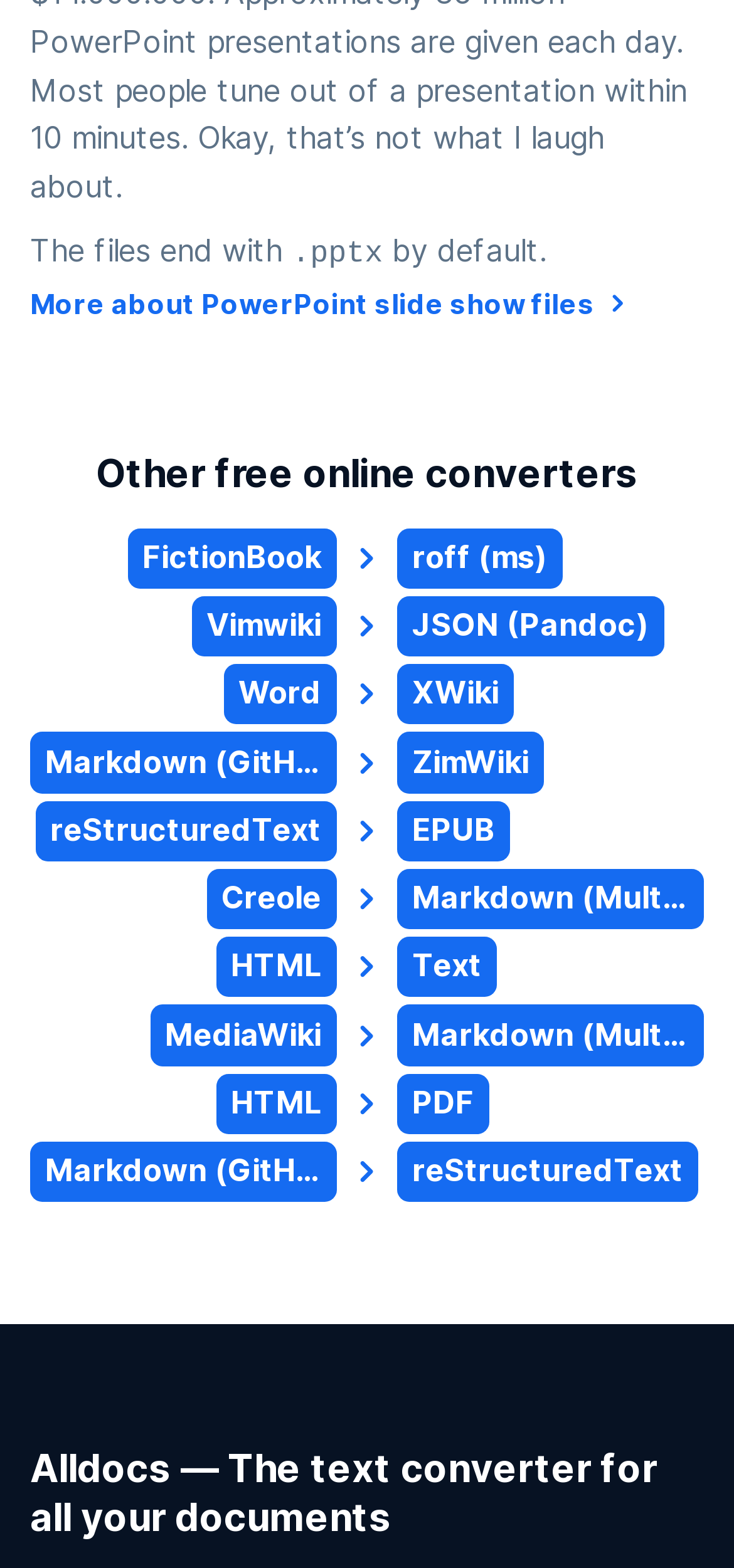Find the bounding box coordinates for the element that must be clicked to complete the instruction: "Convert Word to XWiki". The coordinates should be four float numbers between 0 and 1, indicated as [left, top, right, bottom].

[0.041, 0.424, 0.959, 0.462]